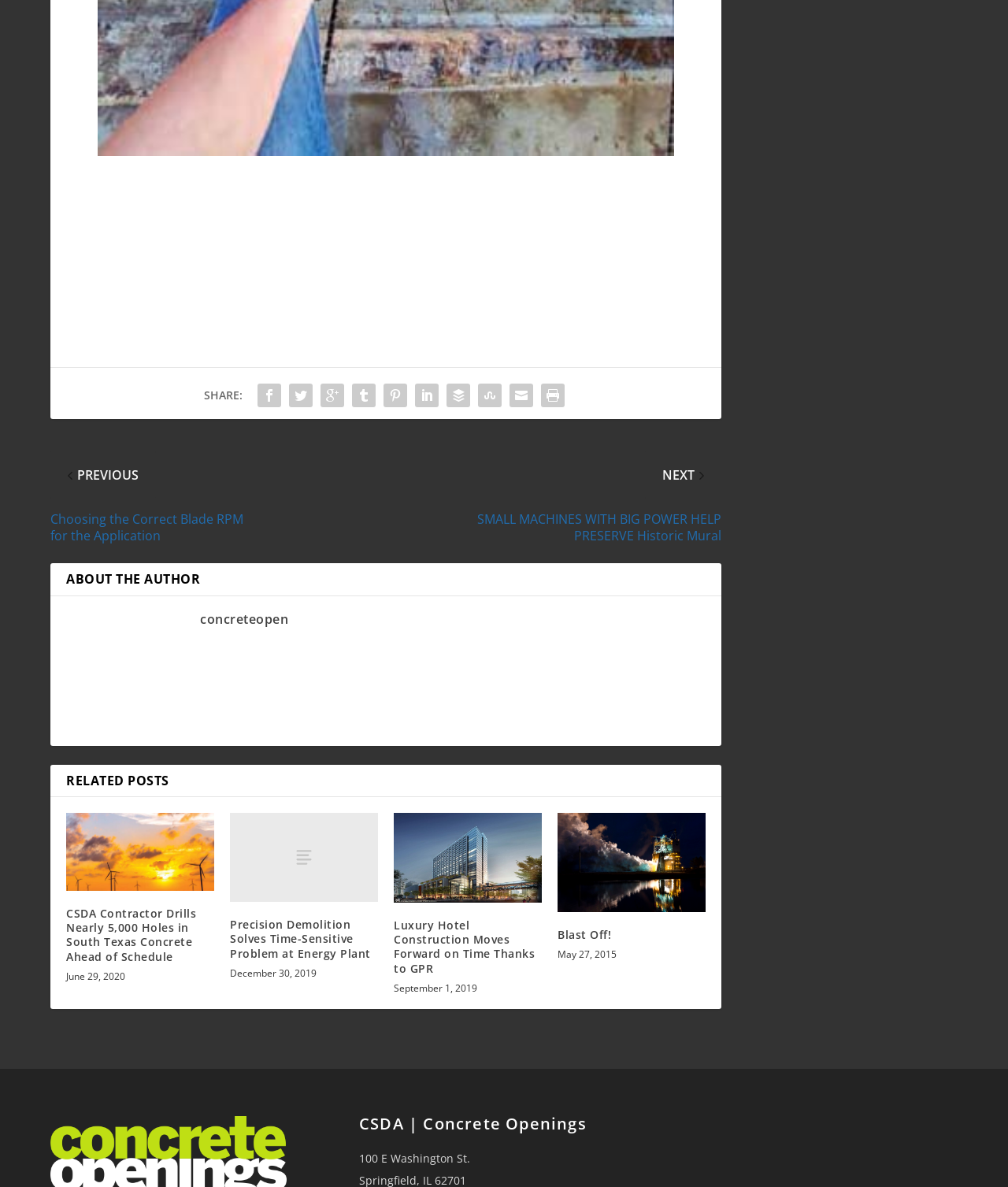Show the bounding box coordinates of the region that should be clicked to follow the instruction: "Share on social media."

[0.202, 0.313, 0.24, 0.326]